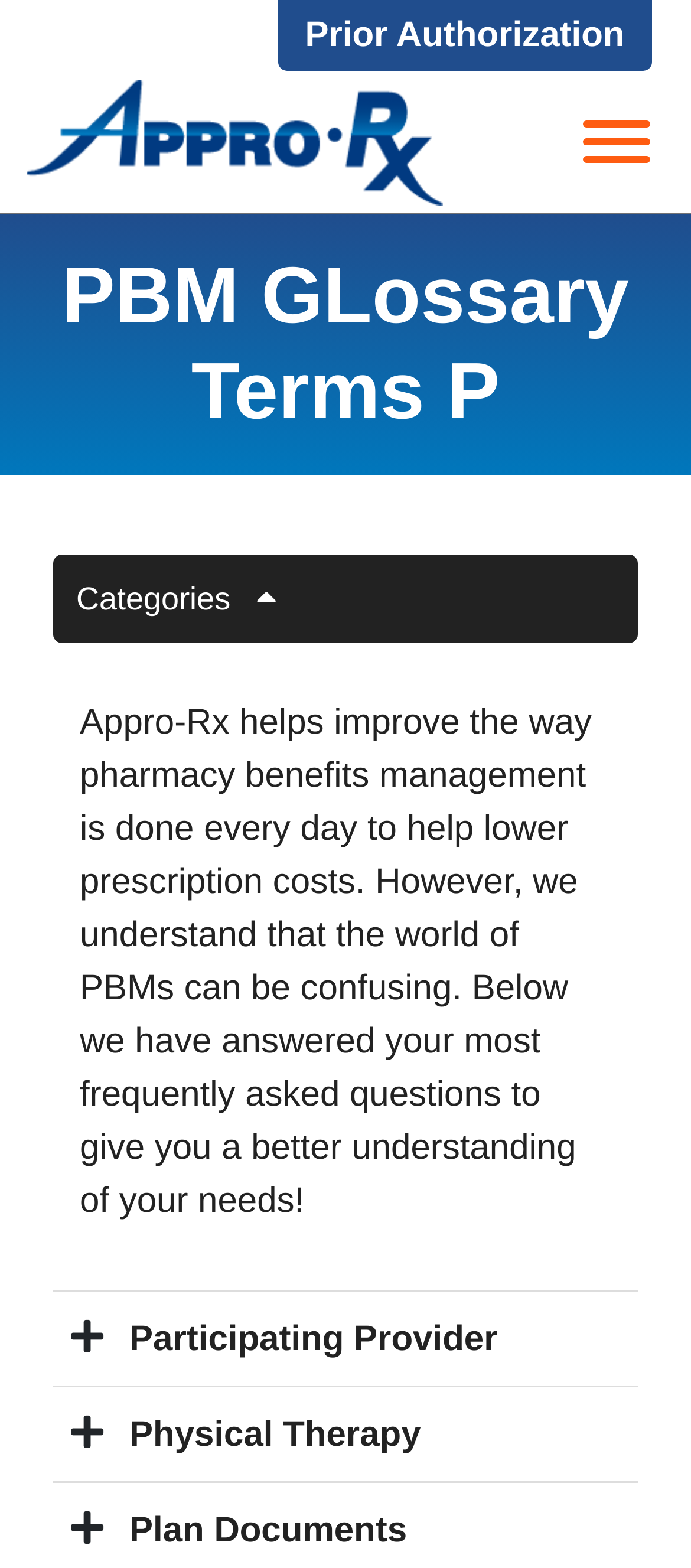Examine the image carefully and respond to the question with a detailed answer: 
What is the third term listed under the FAQs?

The webpage lists several terms under the FAQs section, and the third term is 'Plan Documents', which is located below 'Participating Provider' and above 'Physical Therapy'.